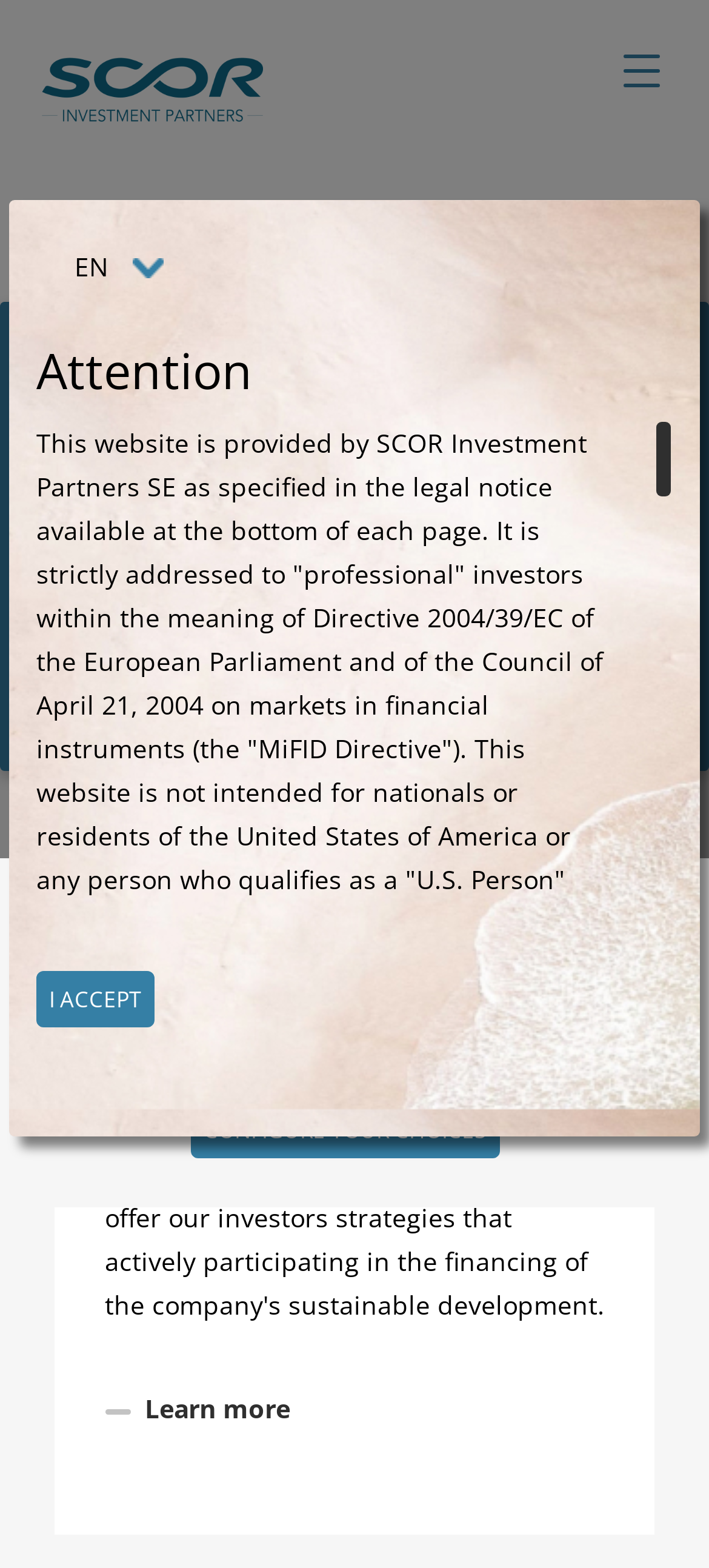From the webpage screenshot, predict the bounding box of the UI element that matches this description: "Learn more".

[0.672, 0.416, 0.933, 0.438]